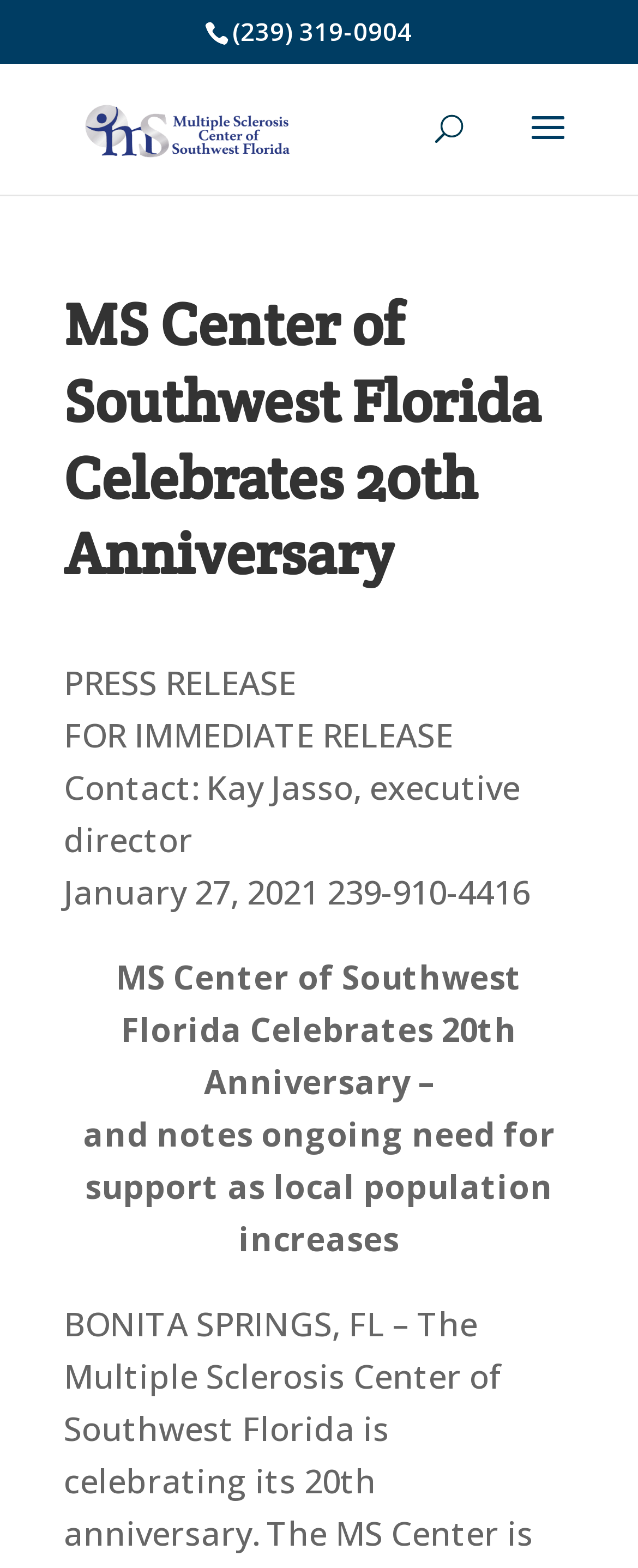Find and extract the text of the primary heading on the webpage.

MS Center of Southwest Florida Celebrates 20th Anniversary